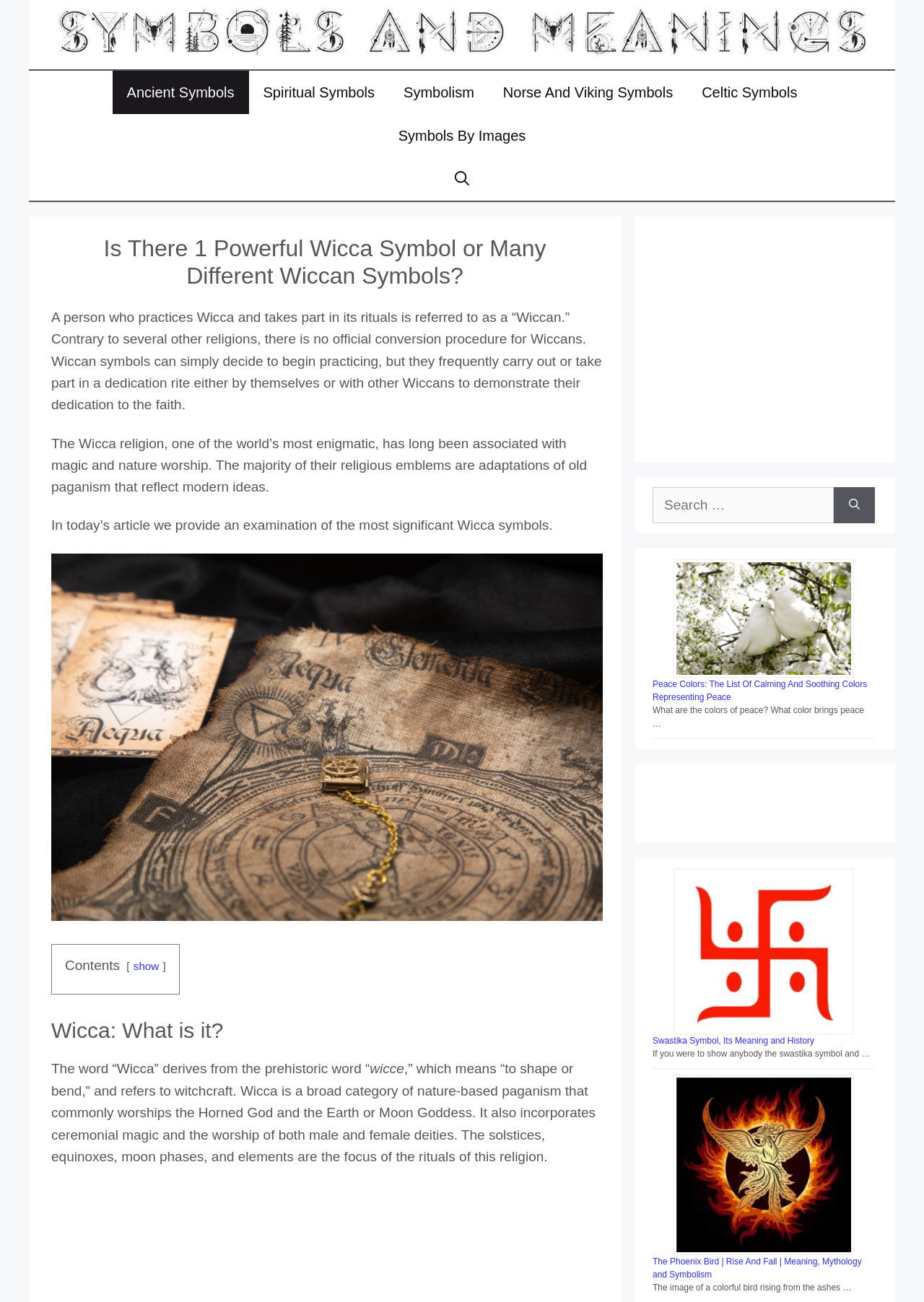Determine the bounding box coordinates for the clickable element required to fulfill the instruction: "Click on the 'Ancient Symbols' link". Provide the coordinates as four float numbers between 0 and 1, i.e., [left, top, right, bottom].

[0.122, 0.054, 0.269, 0.088]